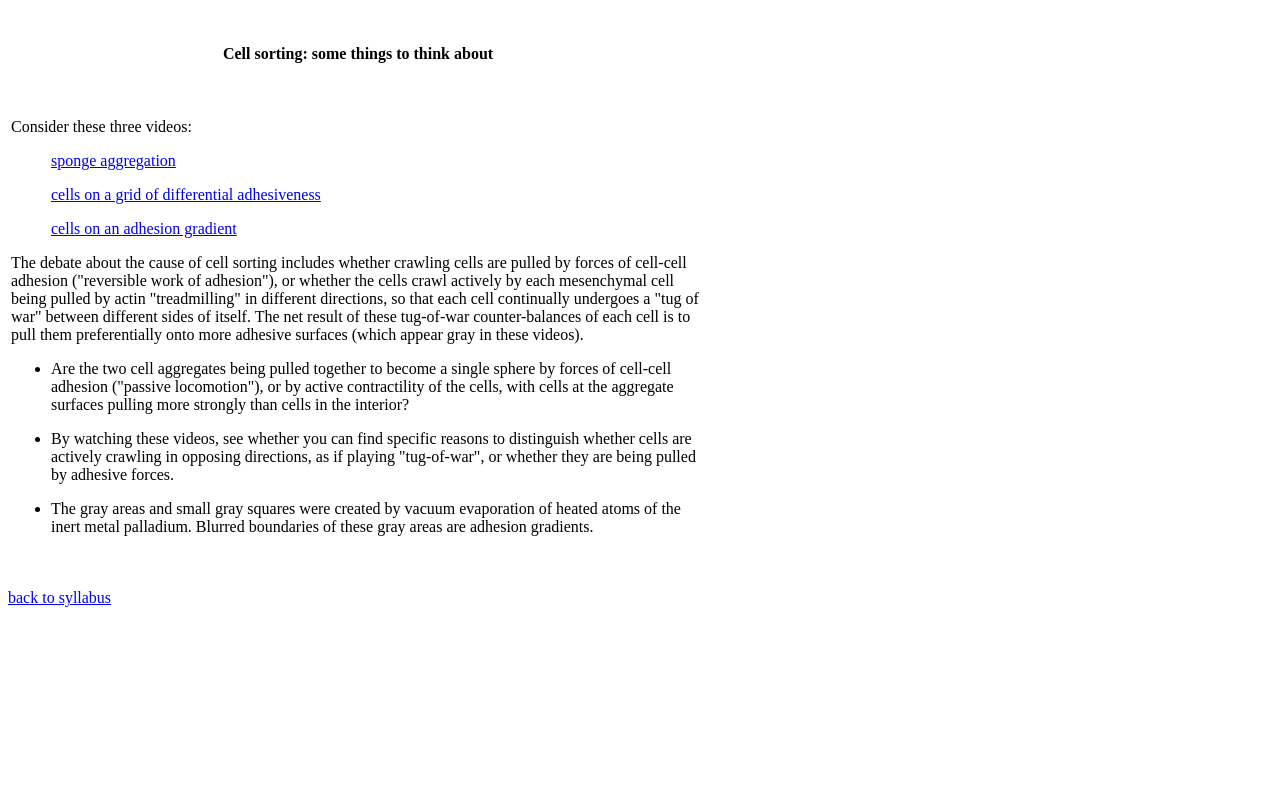What is the material used to create gray areas?
Identify the answer in the screenshot and reply with a single word or phrase.

Palladium